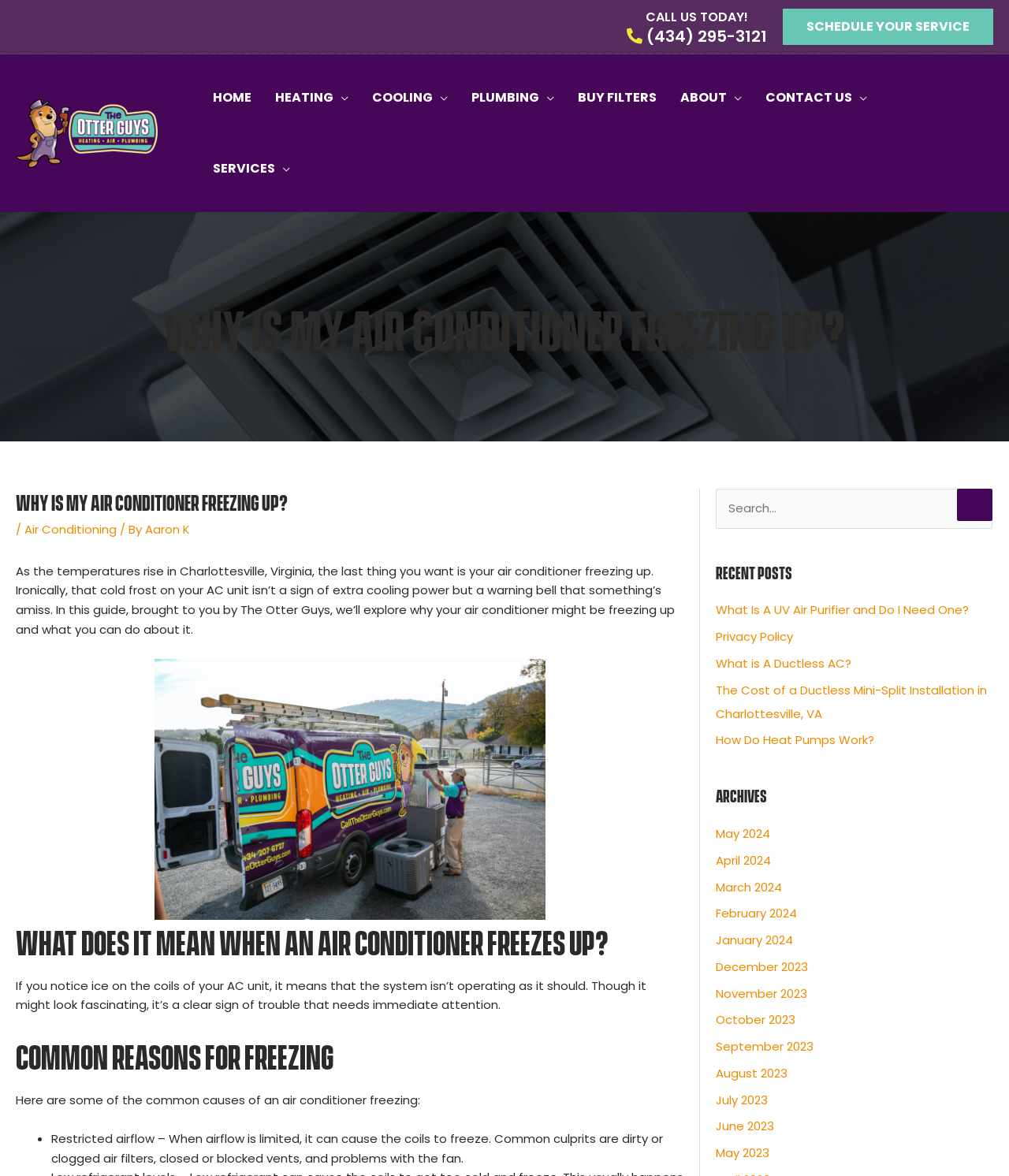Please identify the bounding box coordinates of the clickable region that I should interact with to perform the following instruction: "Call the phone number". The coordinates should be expressed as four float numbers between 0 and 1, i.e., [left, top, right, bottom].

[0.637, 0.021, 0.76, 0.04]